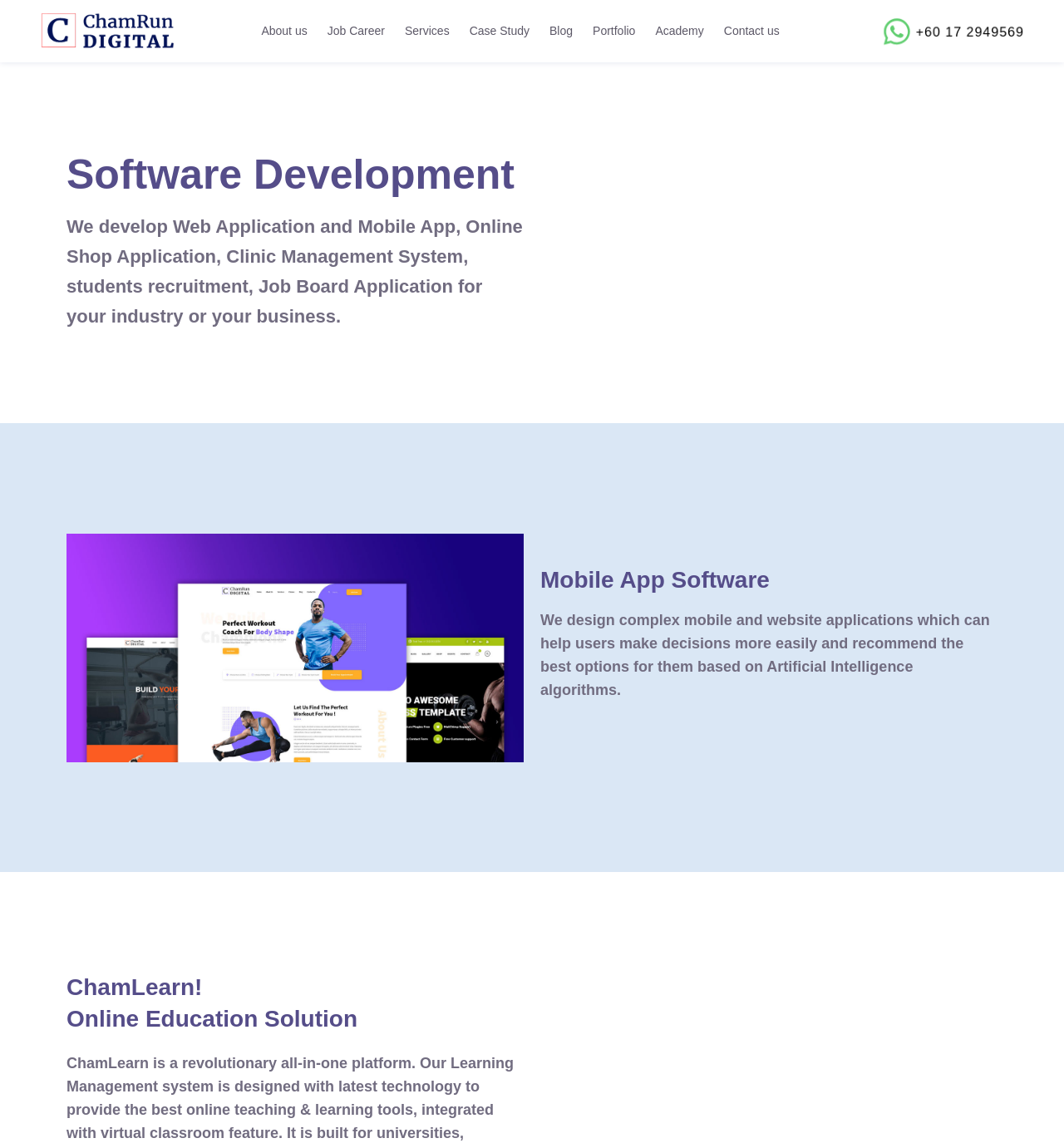What type of development does the company offer?
Using the image as a reference, deliver a detailed and thorough answer to the question.

Based on the webpage, the company offers software development services, which is evident from the heading 'Software Development' and the description that follows, mentioning web application, mobile app, online shop application, clinic management system, students recruitment, and job board application.